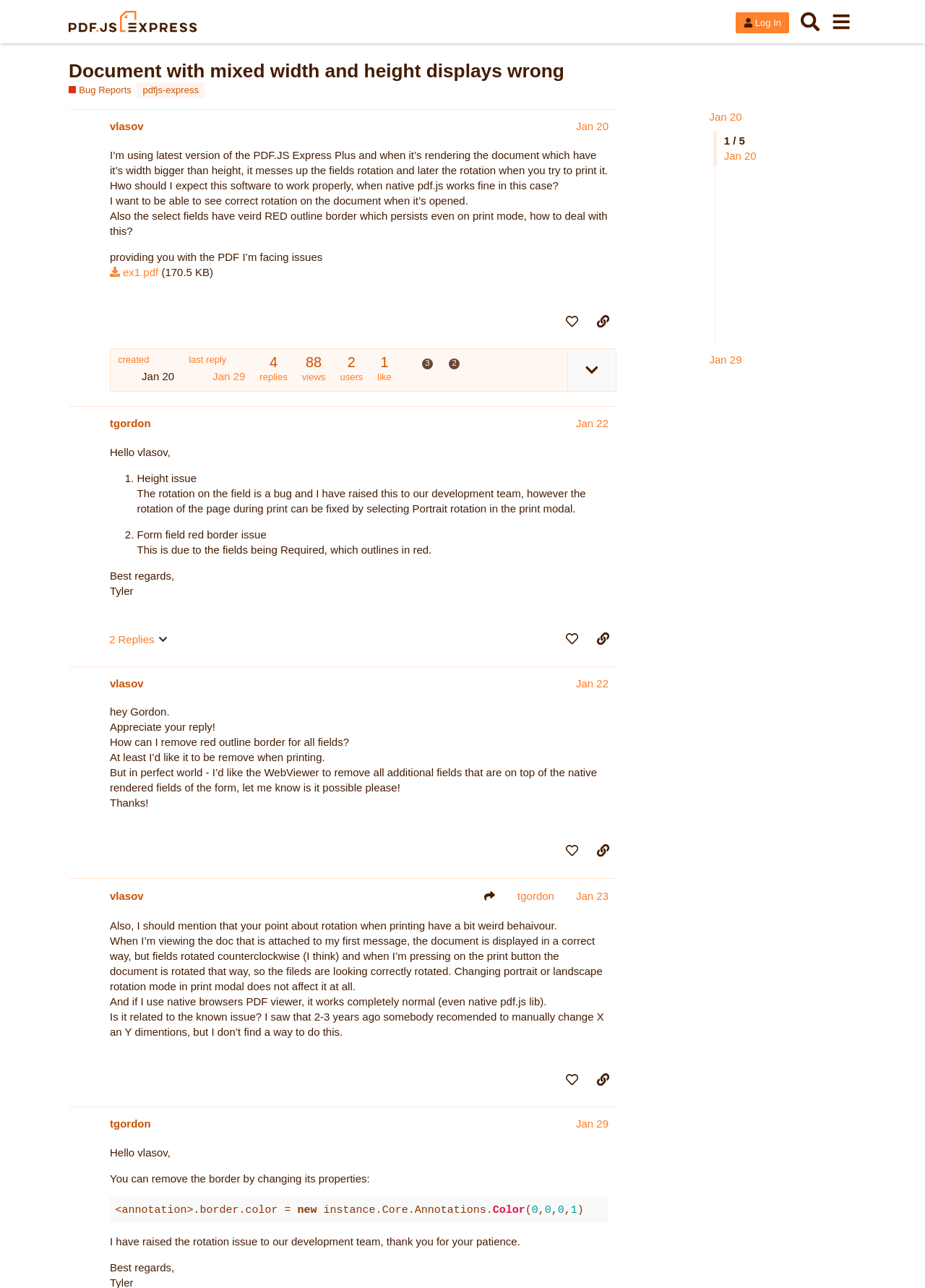Produce an elaborate caption capturing the essence of the webpage.

This webpage is a bug report forum where users can post and discuss issues they are experiencing with PDF.js Express. At the top of the page, there is a header section with a logo and links to log in, search, and access a menu. Below the header, there is a heading that reads "Document with mixed width and height displays wrong - Bug Reports - PDF.js Express".

The main content of the page is divided into three sections, each representing a post from a different user. The first post, from user "vlasov", describes an issue with PDF.js Express where the software messes up the fields' rotation when rendering a document with a width bigger than its height. The user also mentions that the rotation is incorrect when printing the document and asks how to expect the software to work properly.

The second post, from user "tgordon", responds to the first post and explains that the rotation issue is a bug that has been raised to the development team. The user also provides a solution to the print rotation issue and explains that the red border around form fields is due to the fields being required.

The third post, again from user "vlasov", thanks "tgordon" for the response and asks how to remove the red outline border for all fields, at least when printing. The user also expresses a desire to remove all additional fields that are on top of the native rendered fields of the form.

Each post has a heading with the user's name and the date of the post, followed by the post content. There are also buttons to like the post, copy a link to the post, and view replies. The page also displays the number of replies, views, and users who have liked each post.